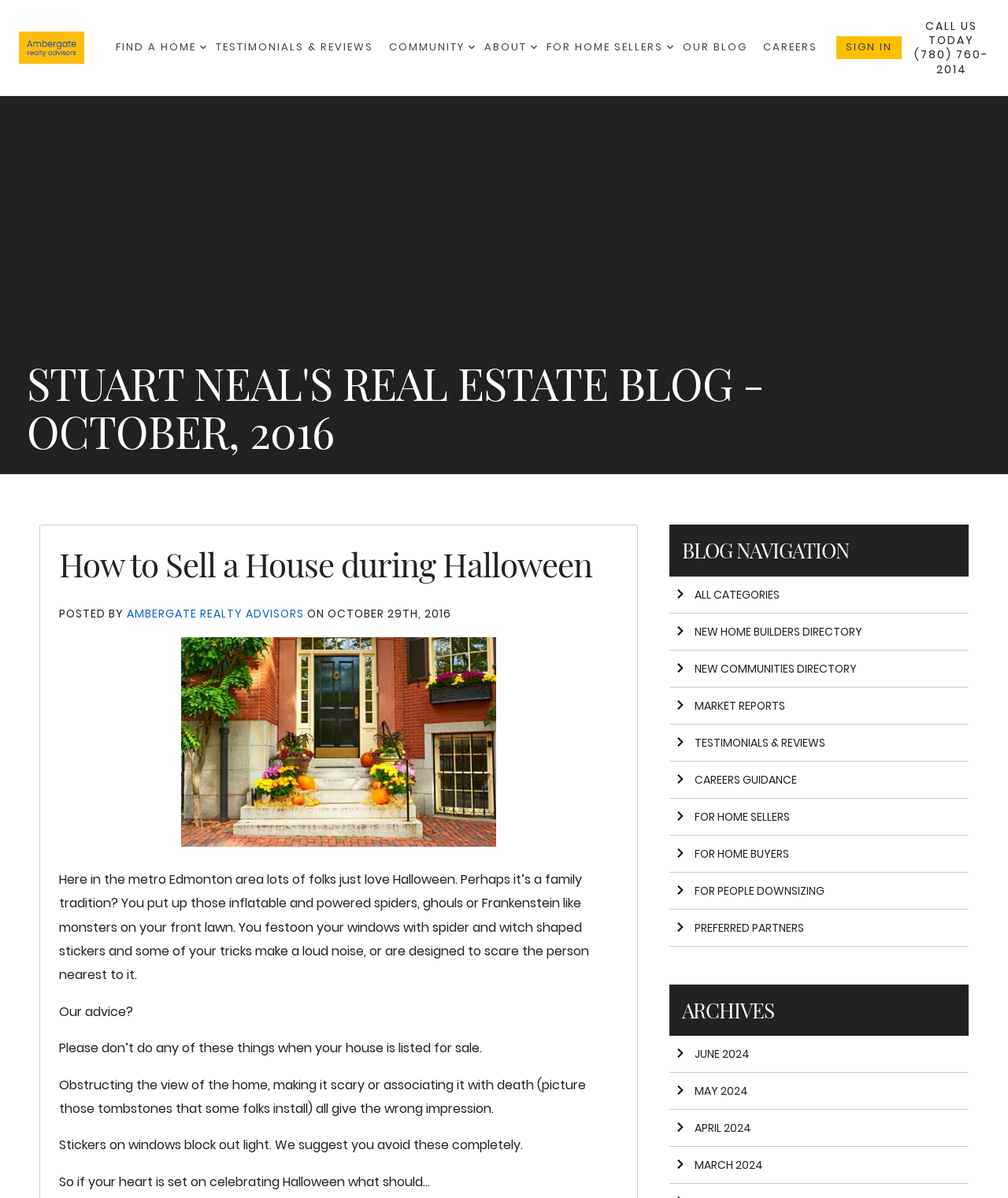Describe every aspect of the webpage in a detailed manner.

This webpage is a blog archive page from Stuart Neal's Real Estate Blog, dated October 2016. At the top, there is a navigation menu with links to the homepage, testimonials, community, about, and for home sellers, as well as a search function. Below the navigation menu, there is a heading that reads "STUART NEAL'S REAL ESTATE BLOG - OCTOBER, 2016".

The main content of the page is a blog post titled "How to Sell a House during Halloween". The post is divided into several paragraphs, with the first paragraph discussing how people in the metro Edmonton area love Halloween and decorate their homes. The post then advises homeowners not to decorate their homes in a way that might scare off potential buyers, such as using tombstones or obstructing the view of the home.

To the right of the blog post, there is a section titled "BLOG NAVIGATION" with links to various categories, including all categories, new home builders directory, new communities directory, market reports, testimonials, careers guidance, and more. Each link has an arrow icon next to it.

Below the blog post, there is an "ARCHIVES" section with links to previous months, including June 2024, May 2024, April 2024, and March 2024. Each link also has an arrow icon next to it.

At the very bottom of the page, there is a link to call the real estate company, Ambergate Realty Advisors, with their phone number.